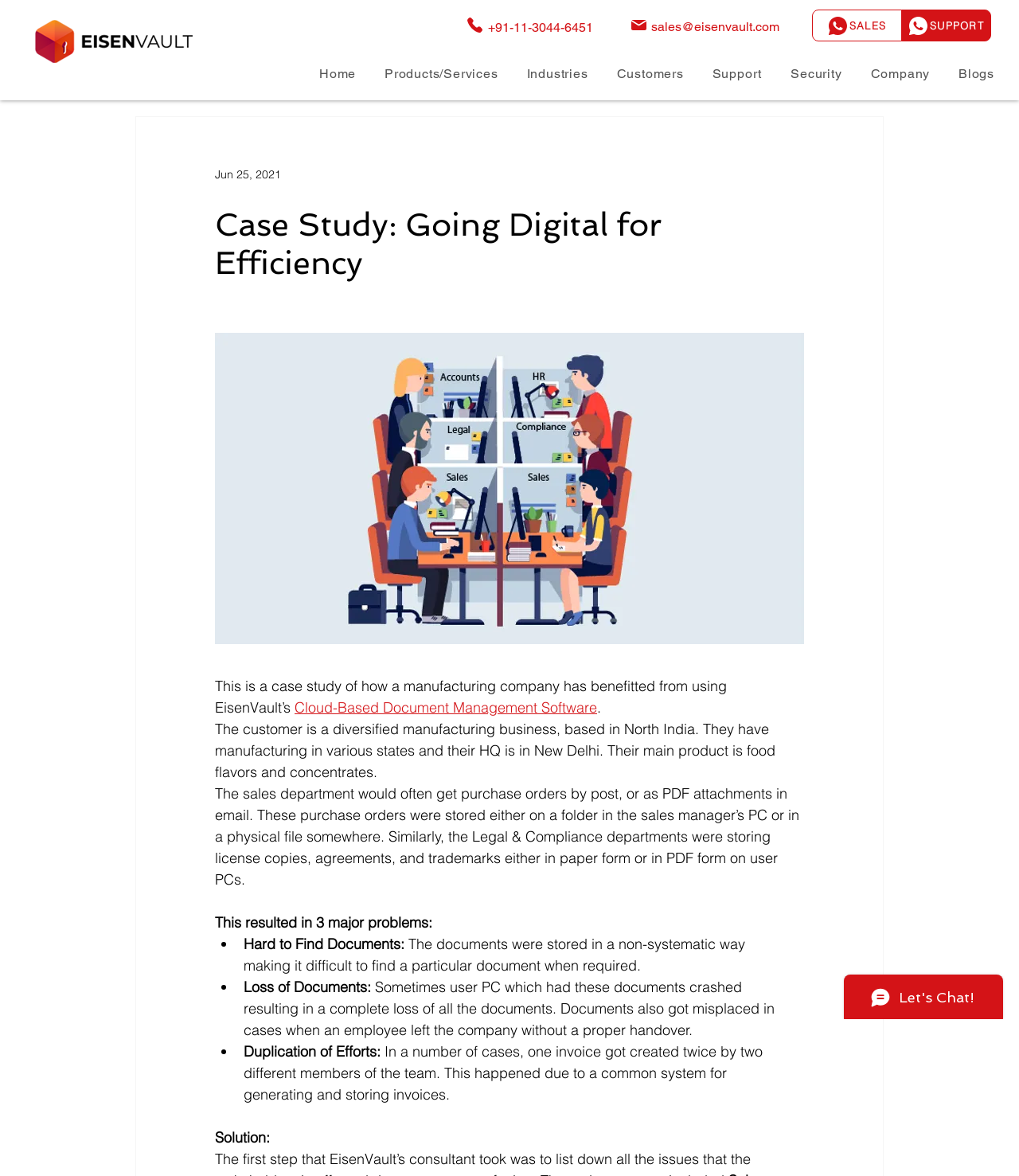Please find the bounding box coordinates of the section that needs to be clicked to achieve this instruction: "Contact sales via phone".

[0.479, 0.016, 0.582, 0.03]